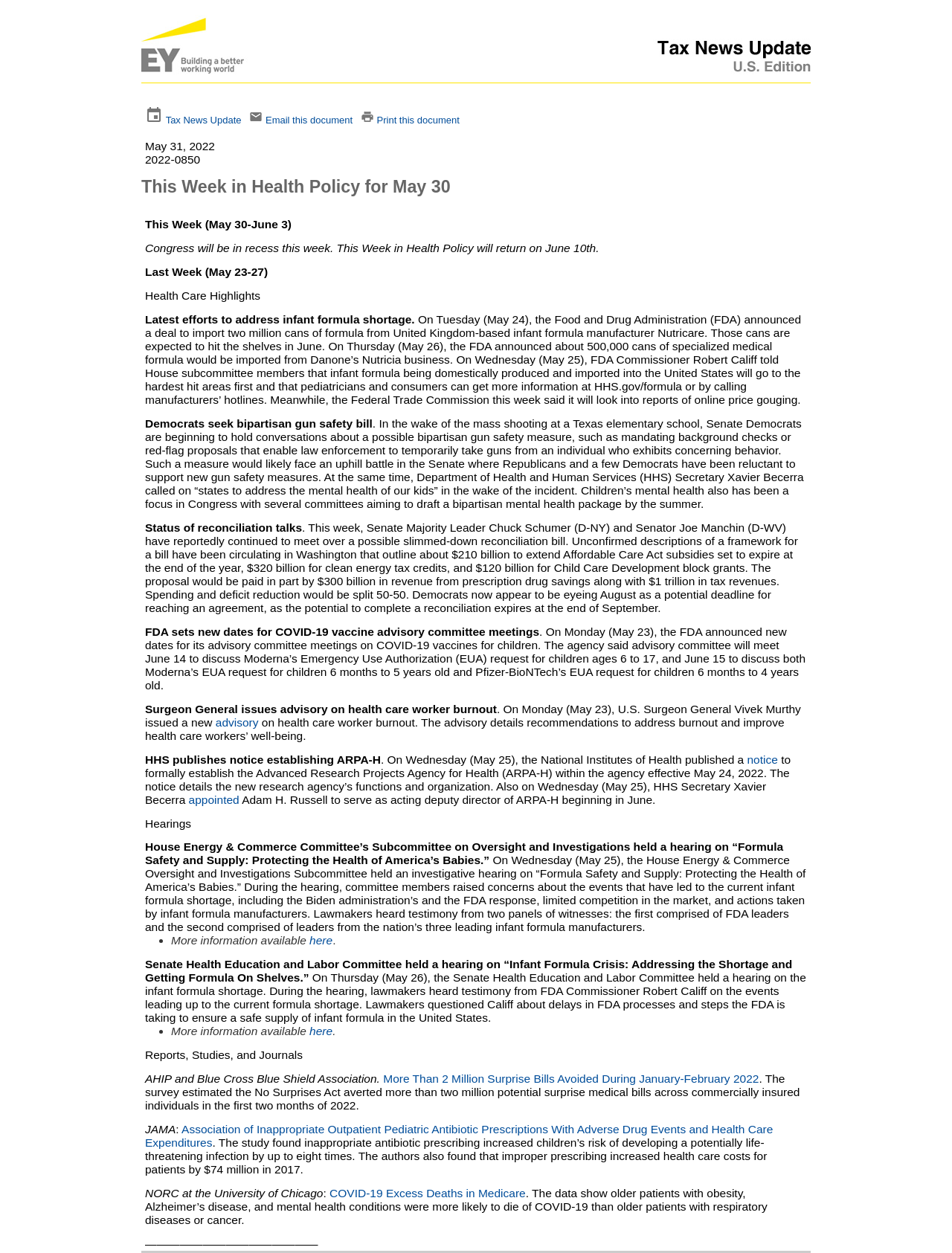What is the name of the journal that published a study on antibiotic prescriptions?
By examining the image, provide a one-word or phrase answer.

JAMA